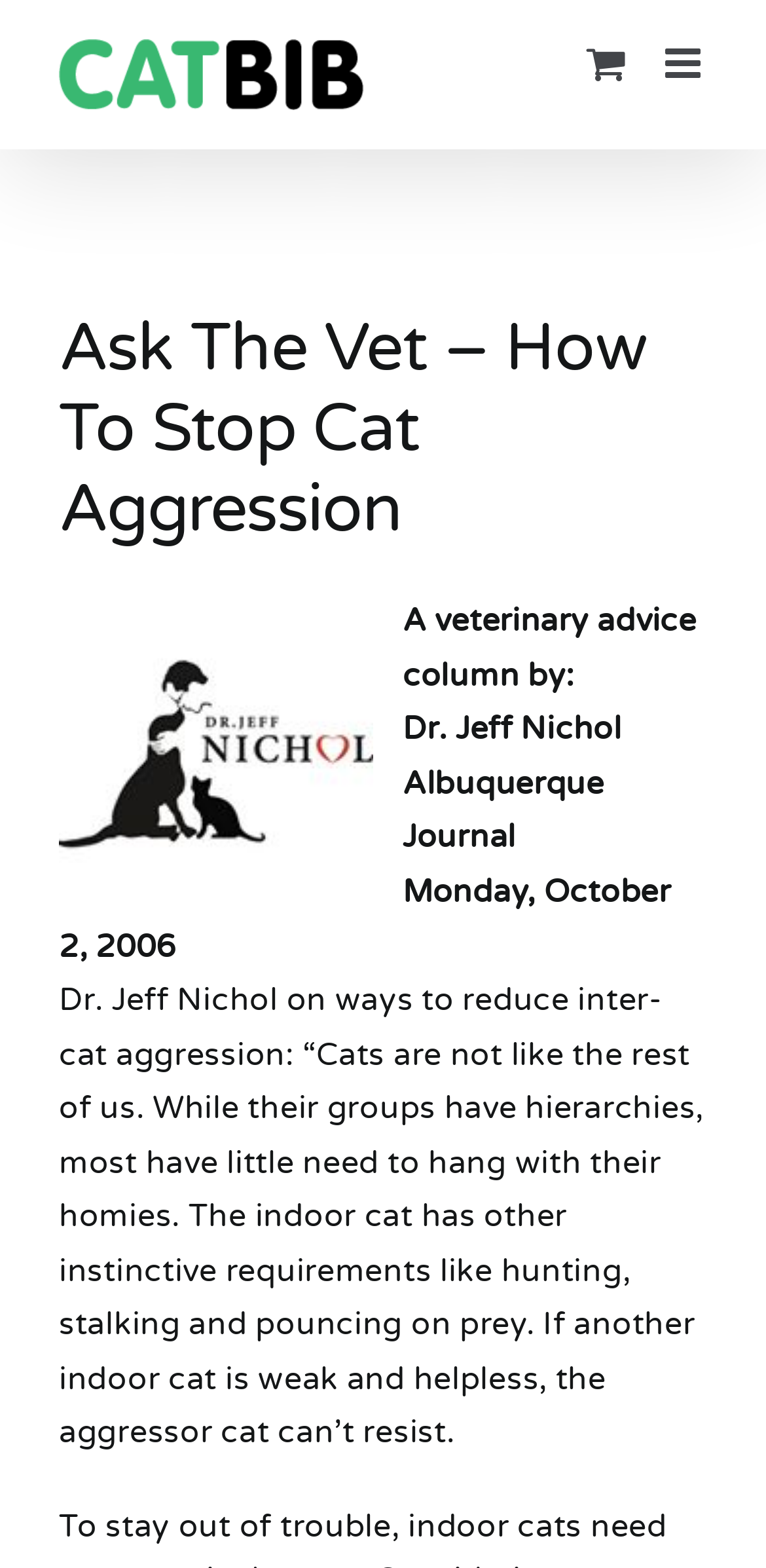What is the date of the article?
Look at the screenshot and give a one-word or phrase answer.

Monday, October 2, 2006